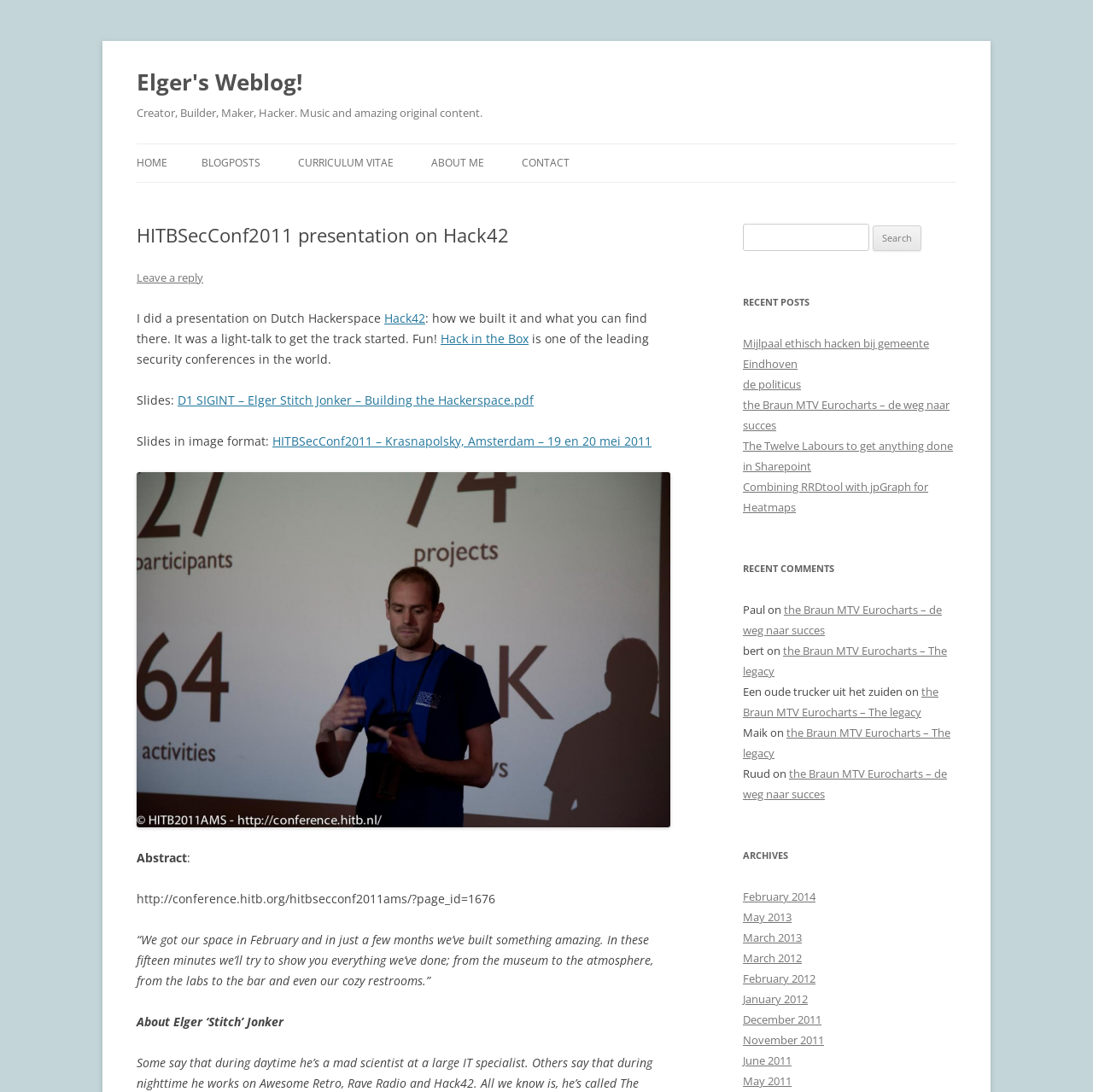Can you determine the bounding box coordinates of the area that needs to be clicked to fulfill the following instruction: "View the 'RECENT POSTS'"?

[0.68, 0.268, 0.875, 0.286]